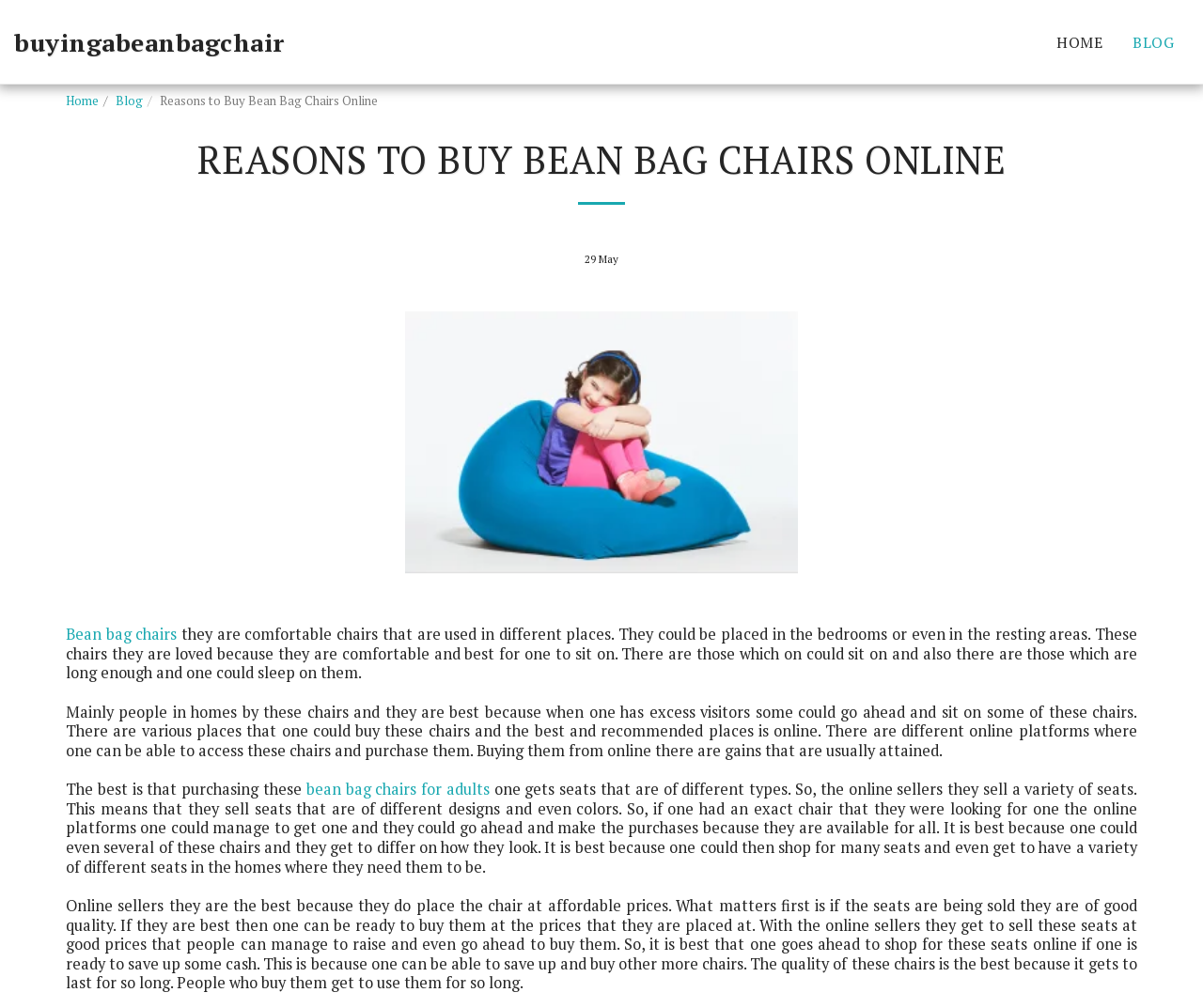Using floating point numbers between 0 and 1, provide the bounding box coordinates in the format (top-left x, top-left y, bottom-right x, bottom-right y). Locate the UI element described here: Bean bag chairs

[0.055, 0.619, 0.147, 0.639]